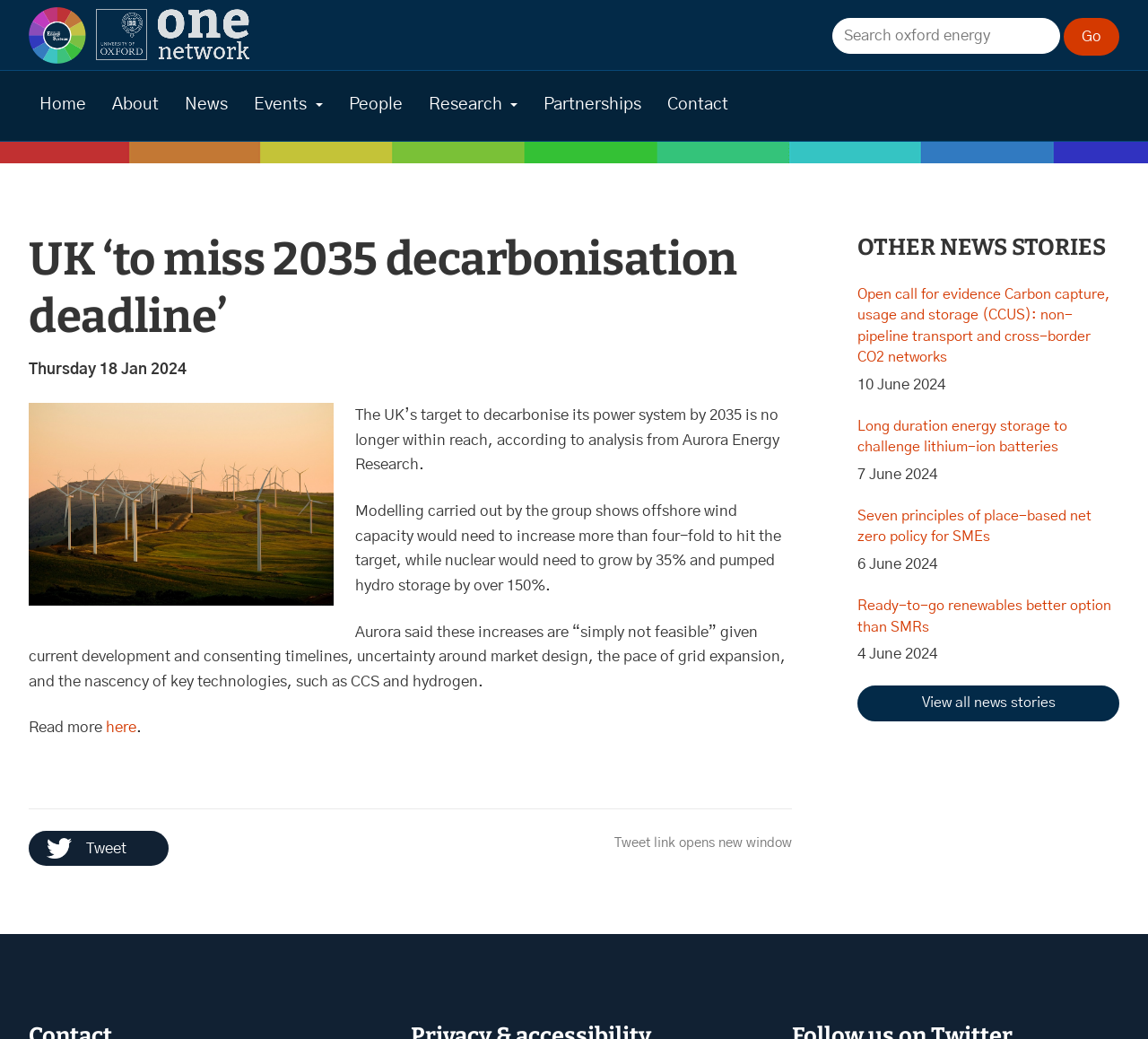Find the UI element described as: "Escrever uma avaliação" and predict its bounding box coordinates. Ensure the coordinates are four float numbers between 0 and 1, [left, top, right, bottom].

None